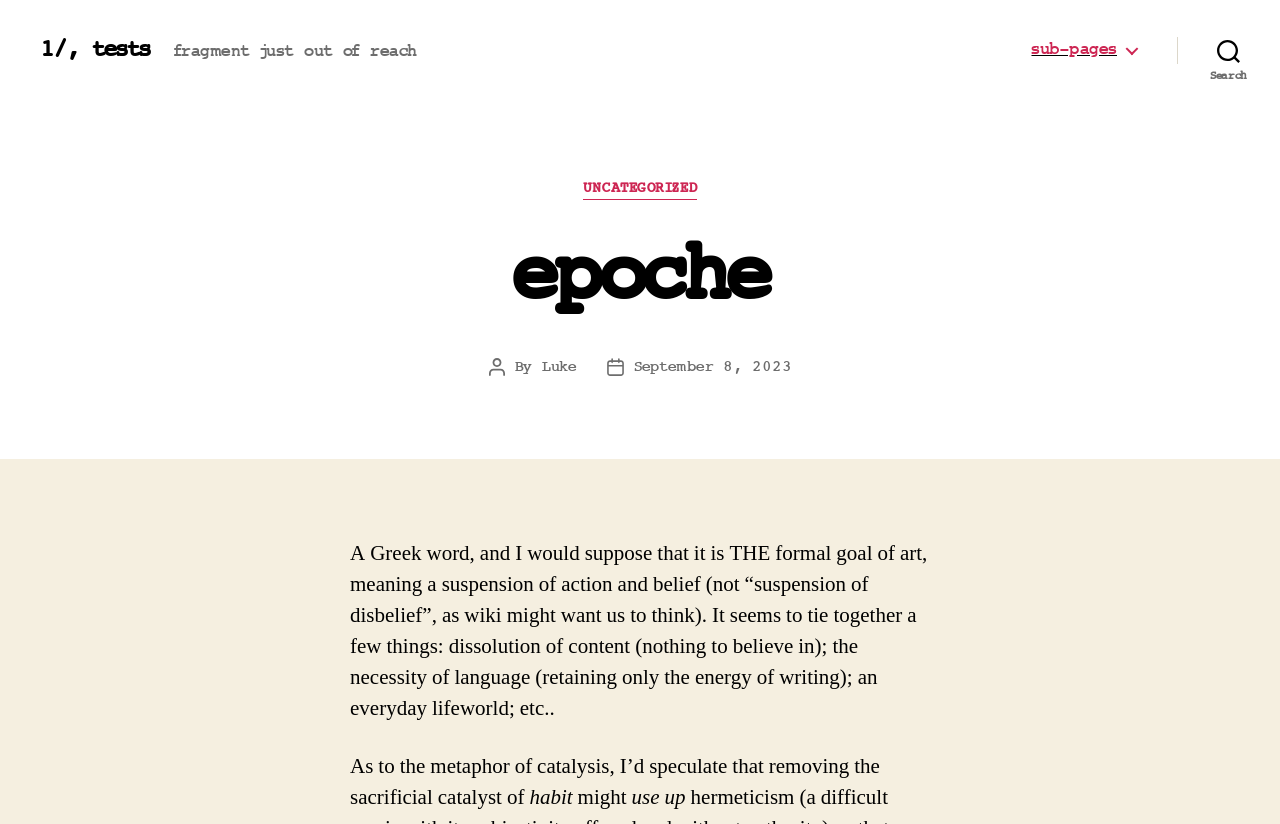Please find the bounding box for the UI element described by: "1/, tests".

[0.031, 0.046, 0.117, 0.075]